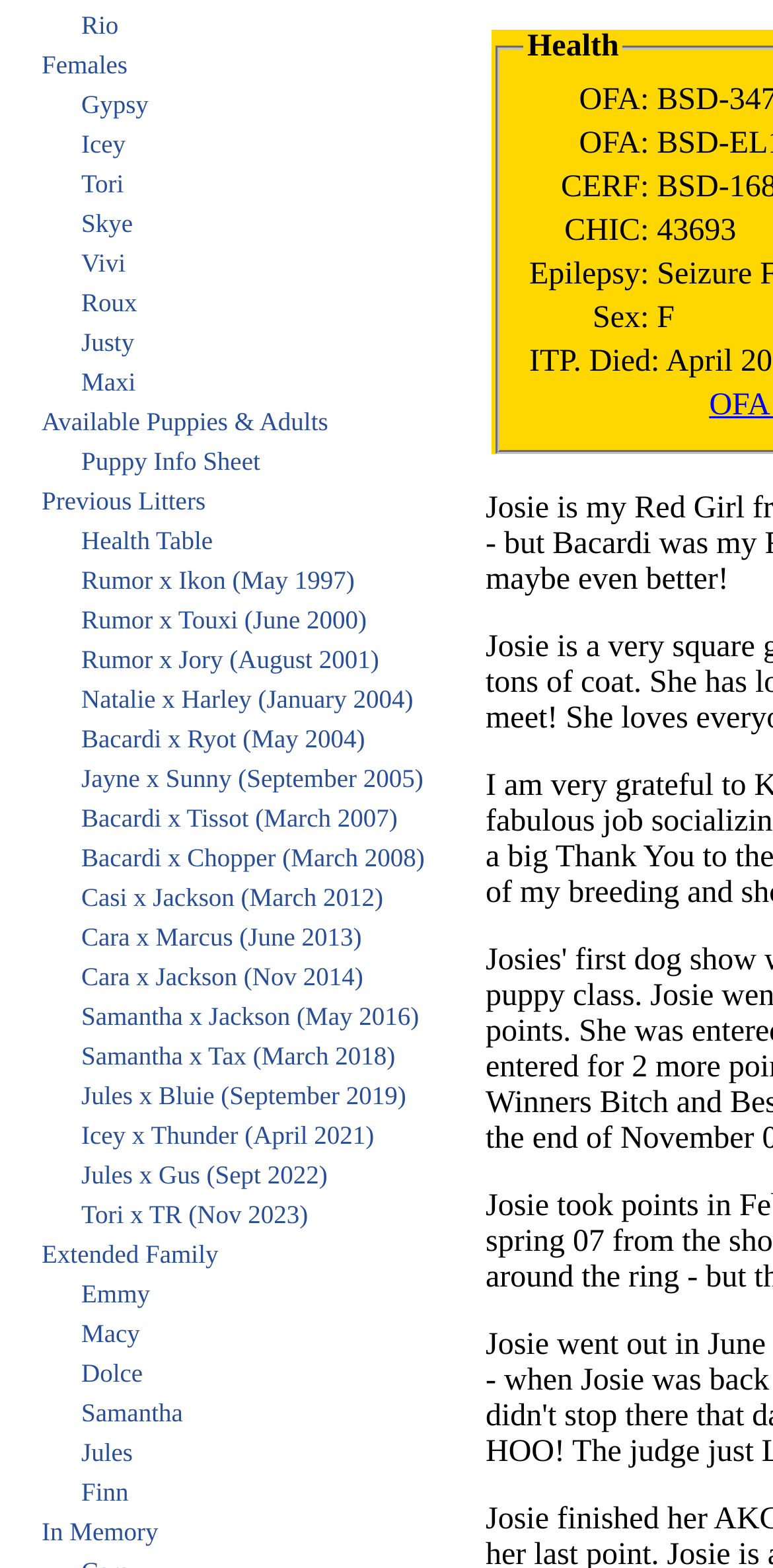Can you determine the bounding box coordinates of the area that needs to be clicked to fulfill the following instruction: "Go to 'Extended Family'"?

[0.003, 0.788, 0.562, 0.813]